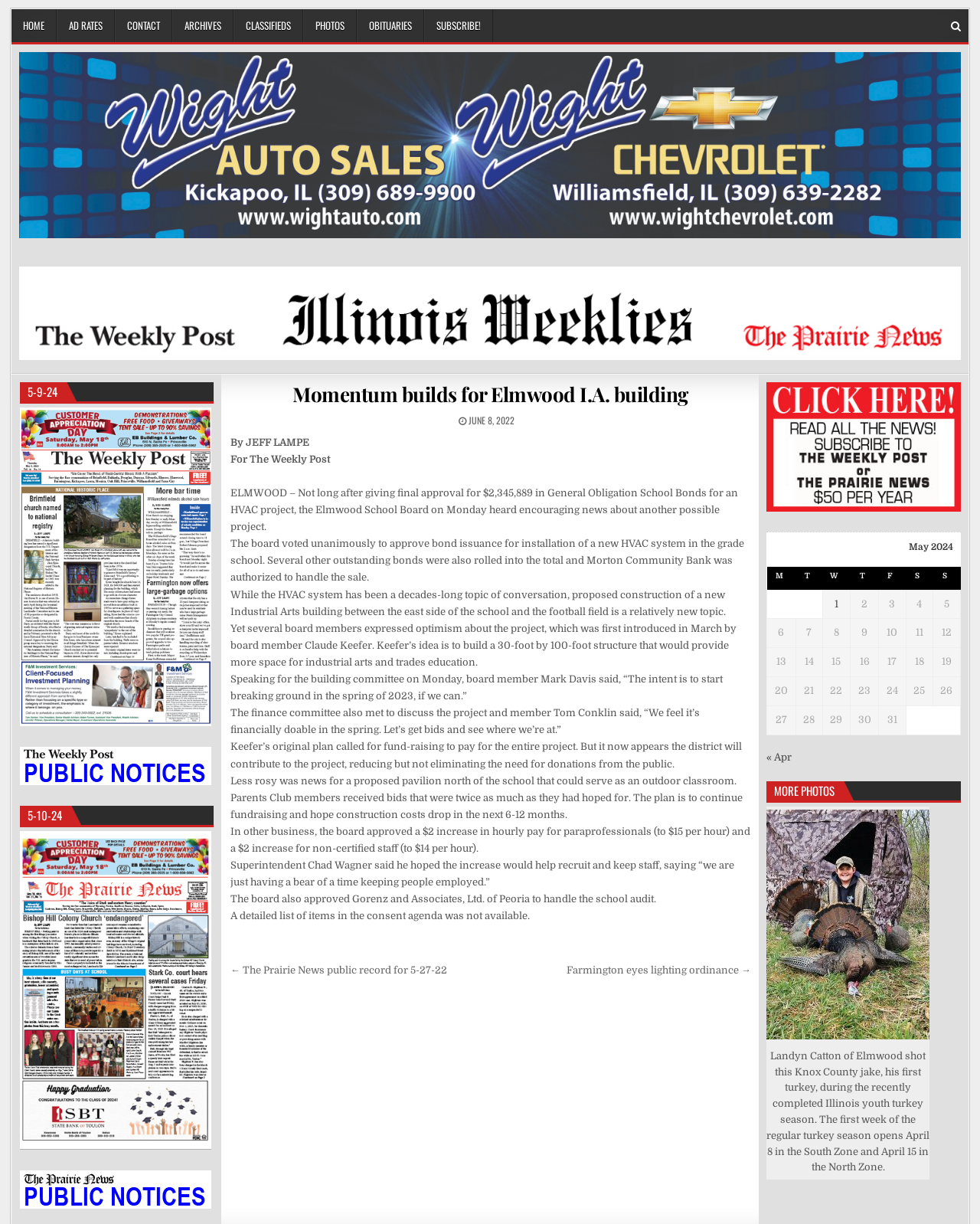Please find the bounding box coordinates for the clickable element needed to perform this instruction: "Click on the HOME link".

[0.012, 0.008, 0.058, 0.034]